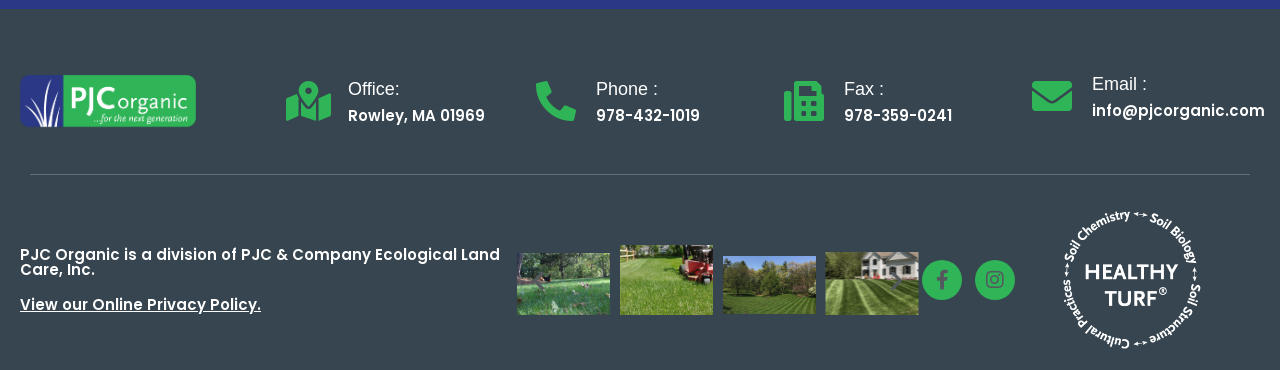Can you specify the bounding box coordinates of the area that needs to be clicked to fulfill the following instruction: "Click on 'Contact Us'"?

None